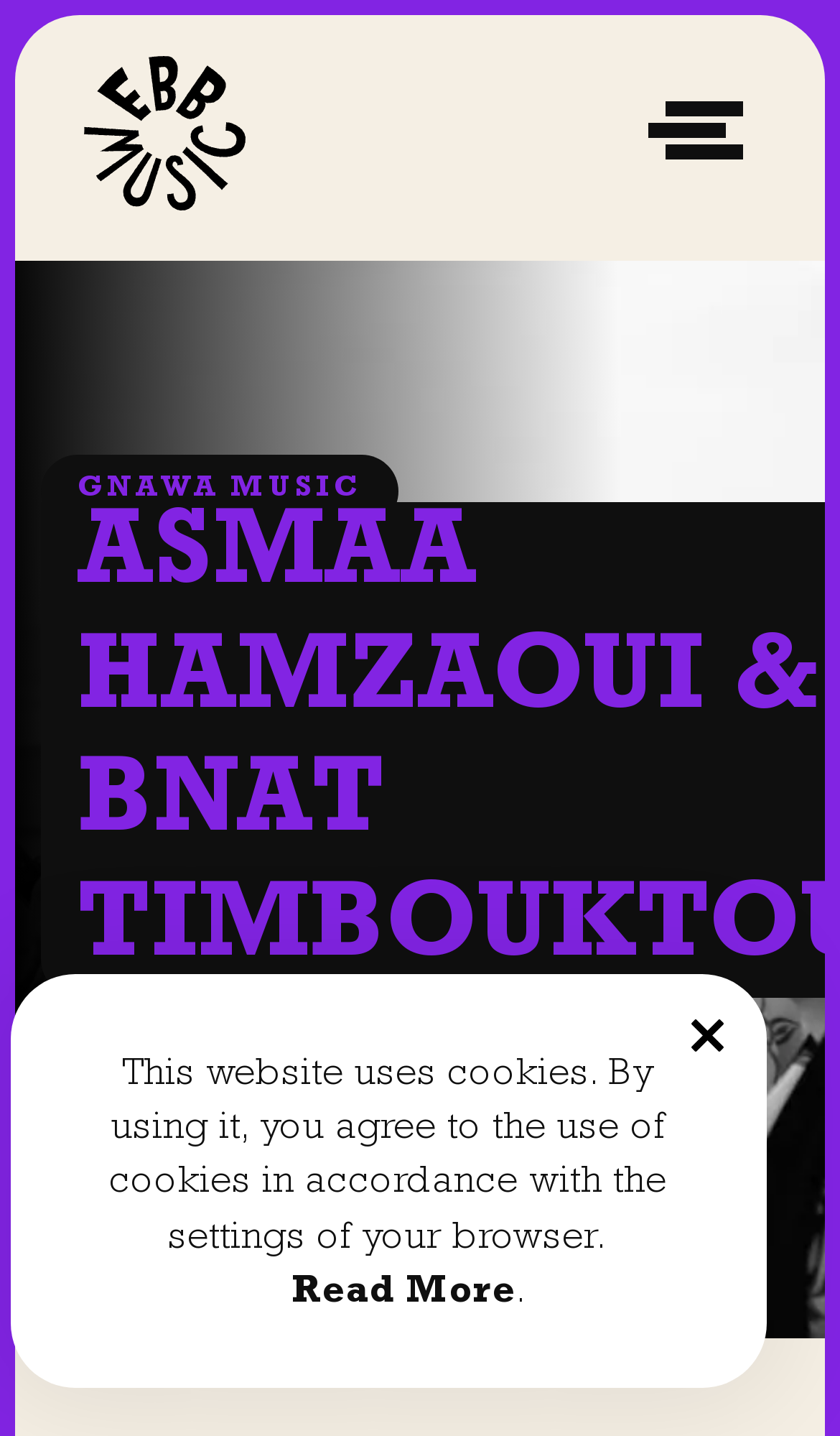Please give a short response to the question using one word or a phrase:
How many 'Read More' links are on the webpage?

2